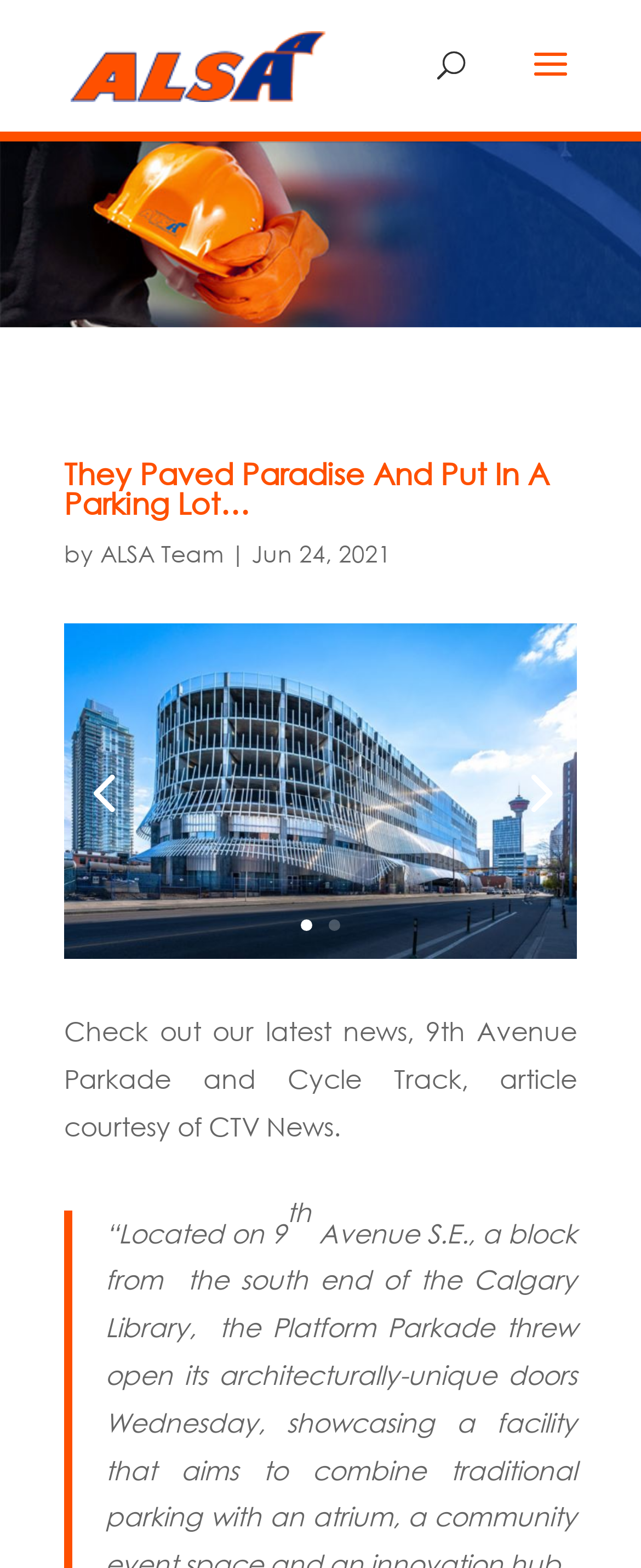Identify the webpage's primary heading and generate its text.

They Paved Paradise And Put In A Parking Lot…